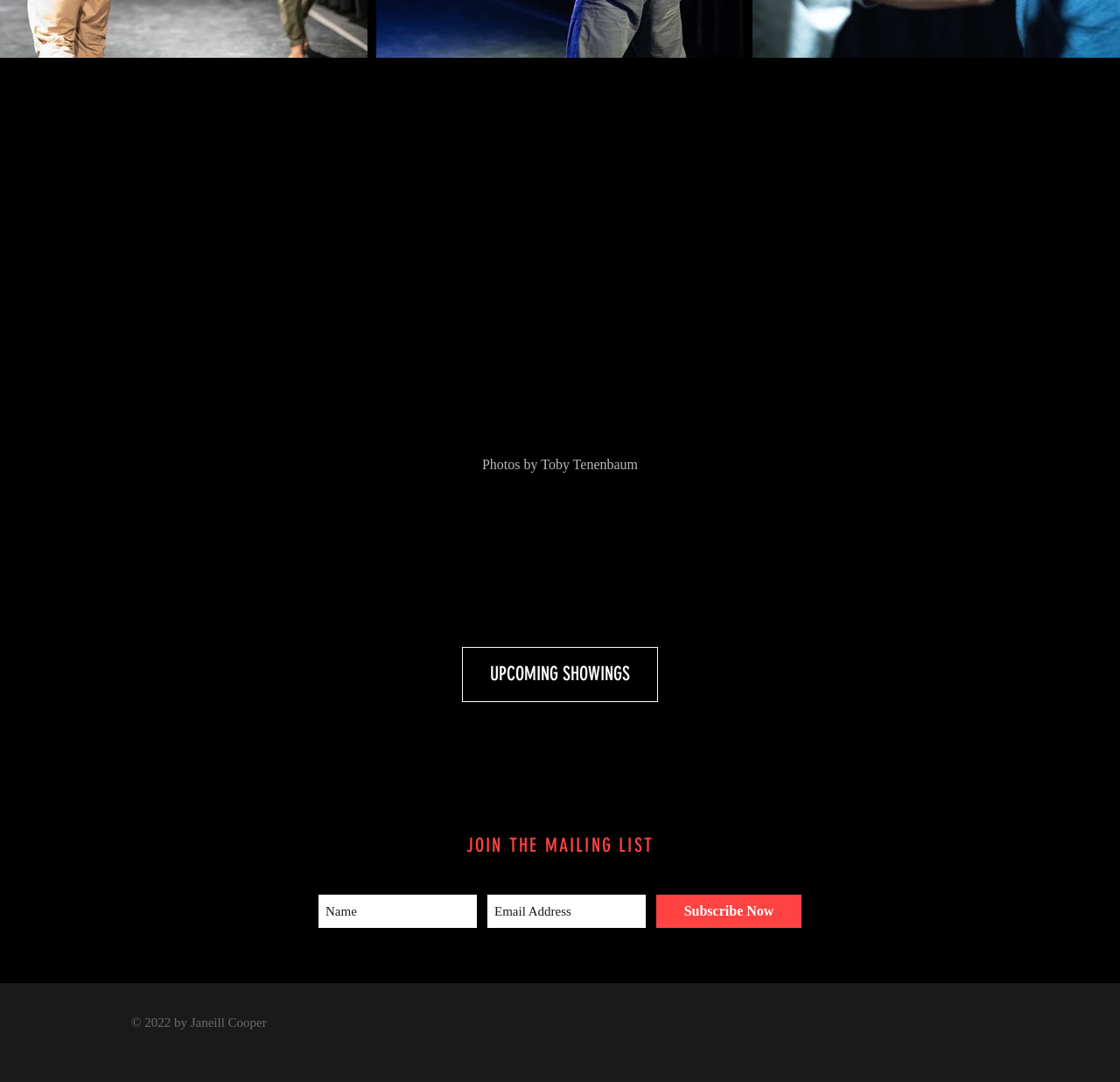Use a single word or phrase to respond to the question:
Who owns the copyright?

Janeill Cooper